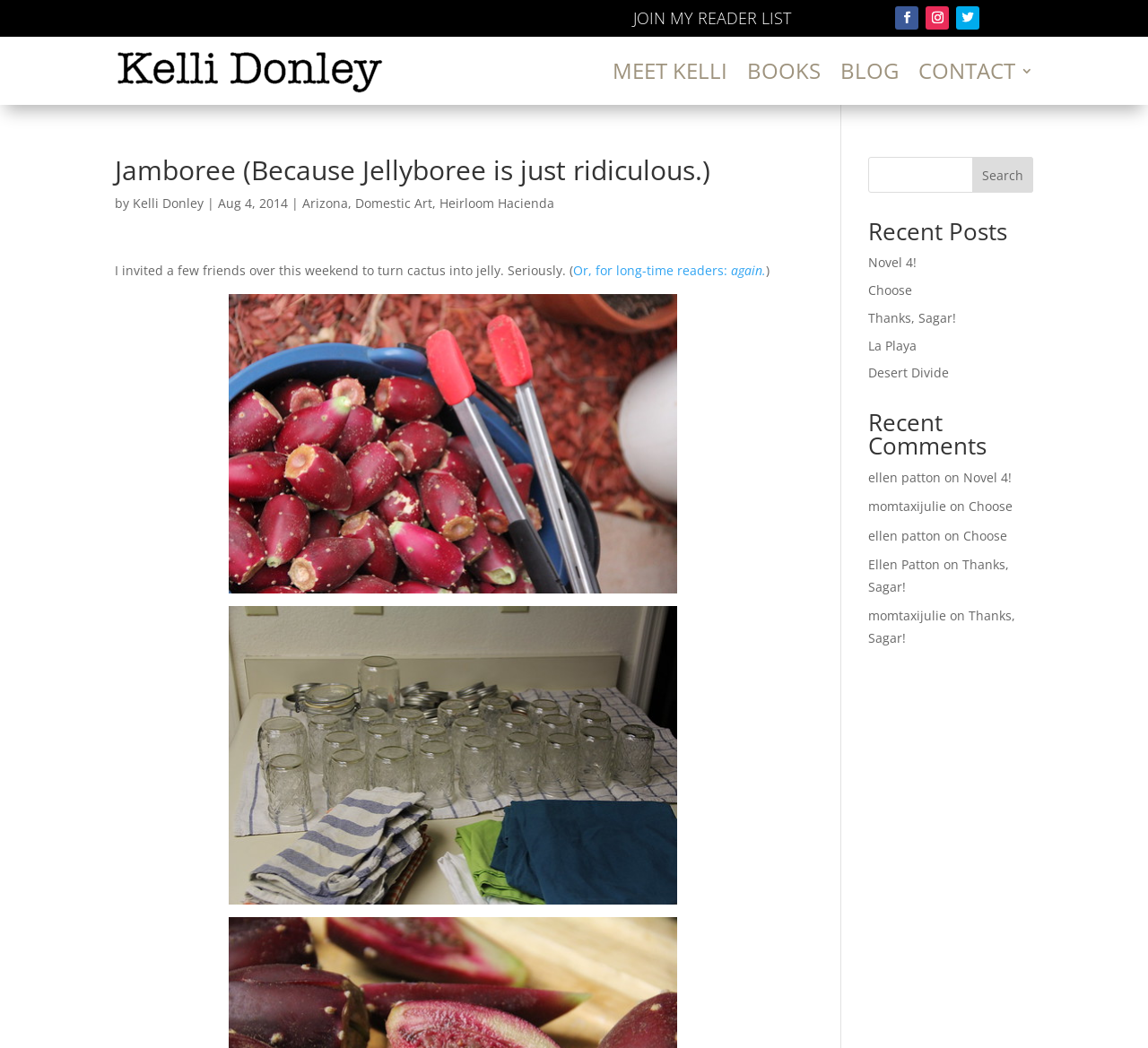What is the author's name?
Look at the image and provide a short answer using one word or a phrase.

Kelli Donley